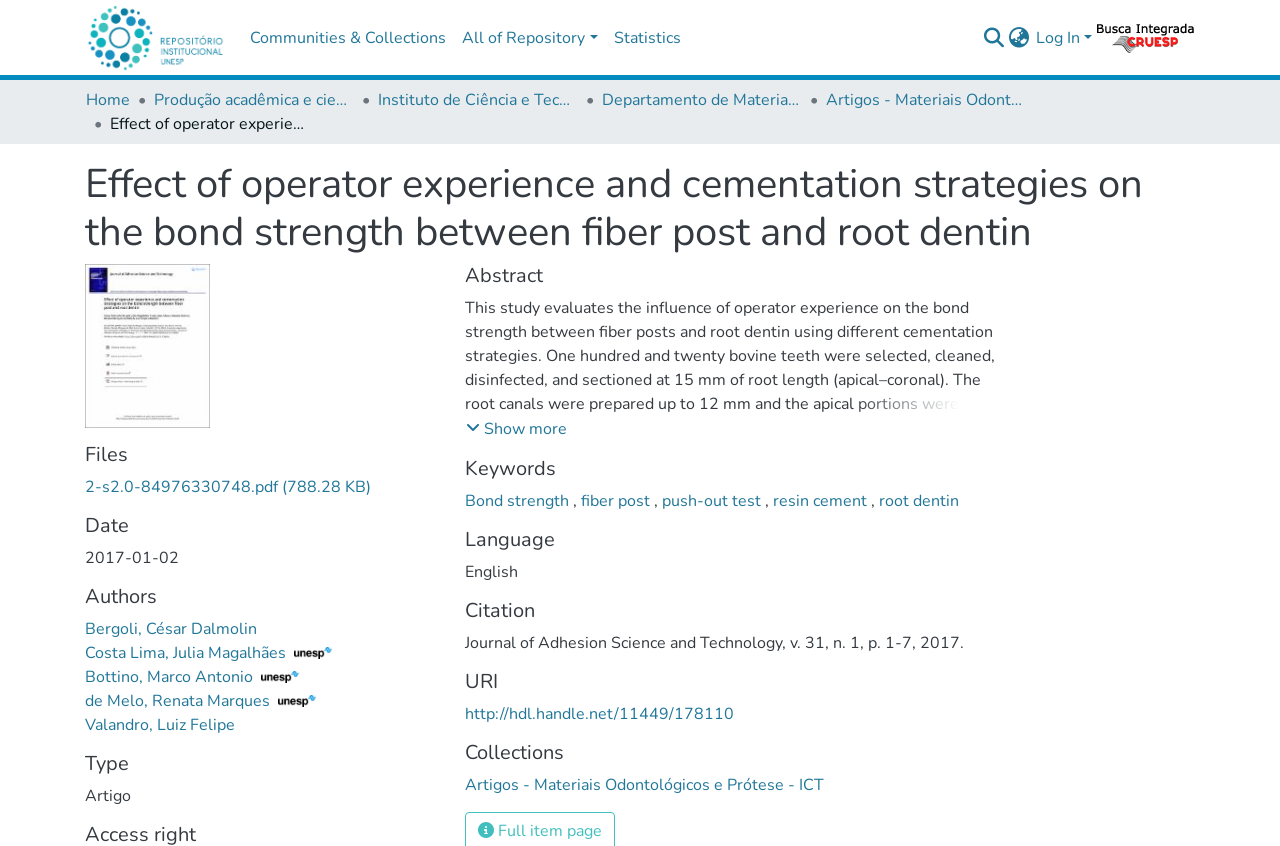Select the bounding box coordinates of the element I need to click to carry out the following instruction: "Switch to a different language".

[0.787, 0.031, 0.806, 0.059]